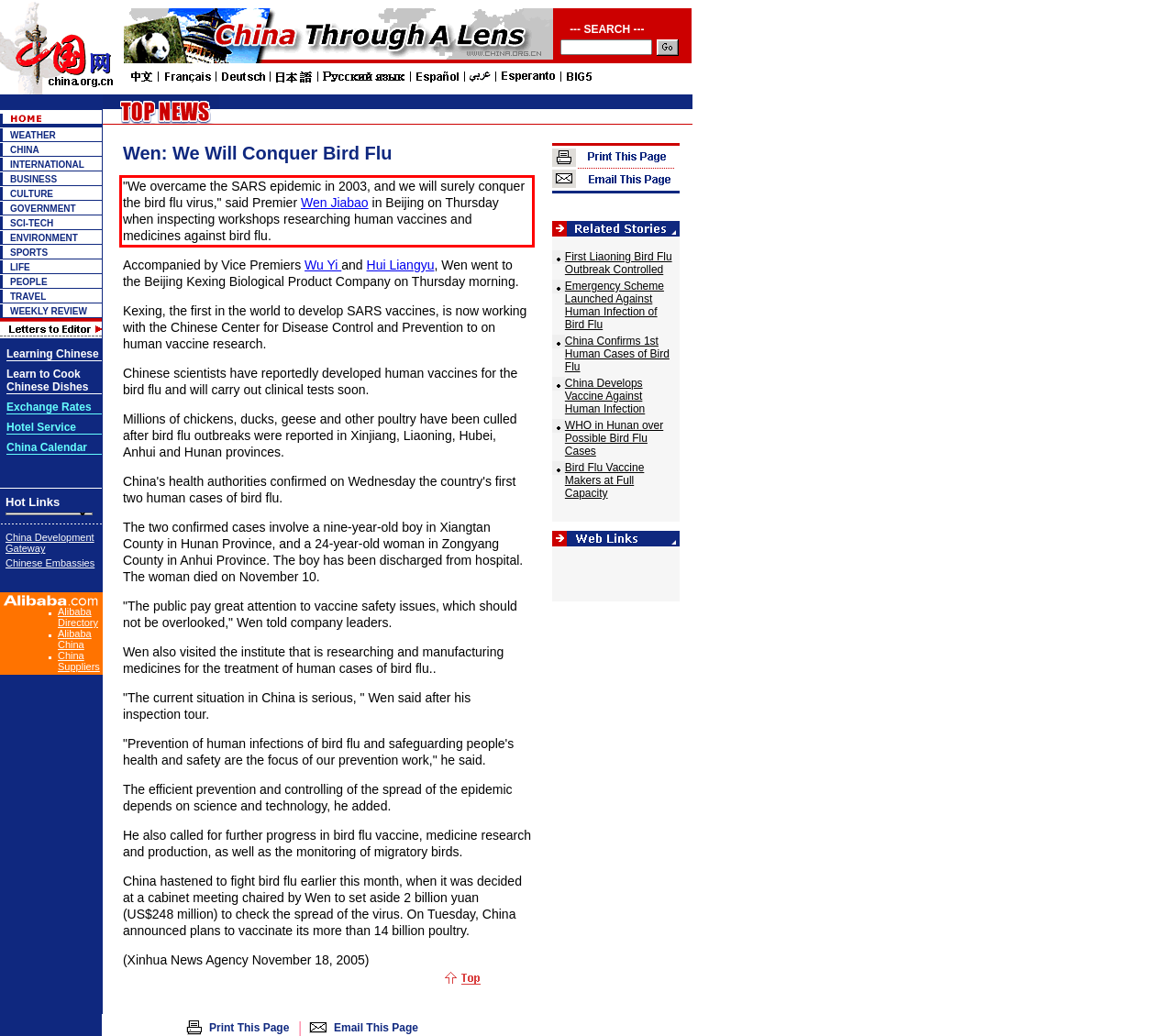Given a webpage screenshot with a red bounding box, perform OCR to read and deliver the text enclosed by the red bounding box.

"We overcame the SARS epidemic in 2003, and we will surely conquer the bird flu virus," said Premier Wen Jiabao in Beijing on Thursday when inspecting workshops researching human vaccines and medicines against bird flu.